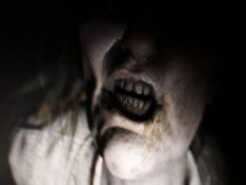Answer the question below with a single word or a brief phrase: 
What type of teeth does the character have?

sharp